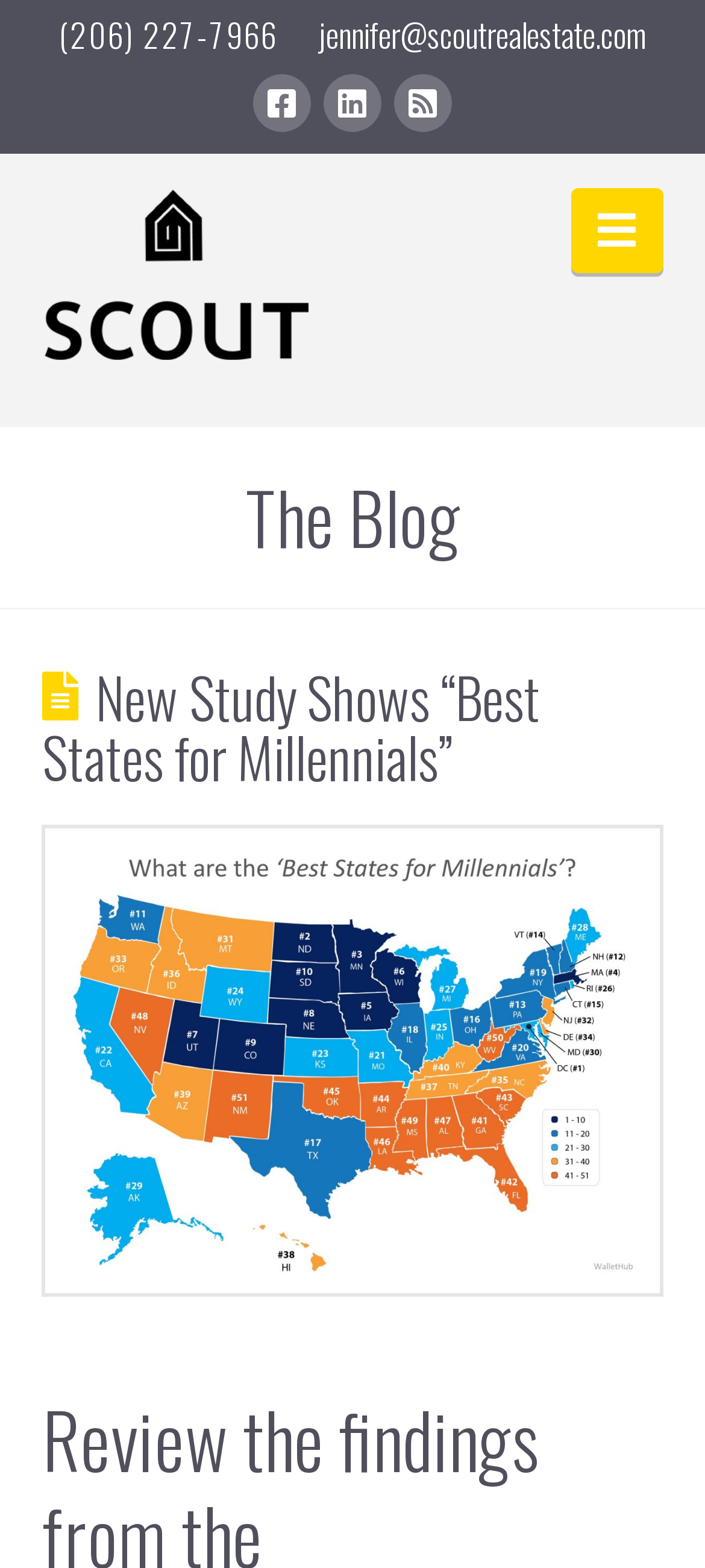Indicate the bounding box coordinates of the clickable region to achieve the following instruction: "Contact Jennifer Nelson via email."

[0.452, 0.007, 0.917, 0.037]